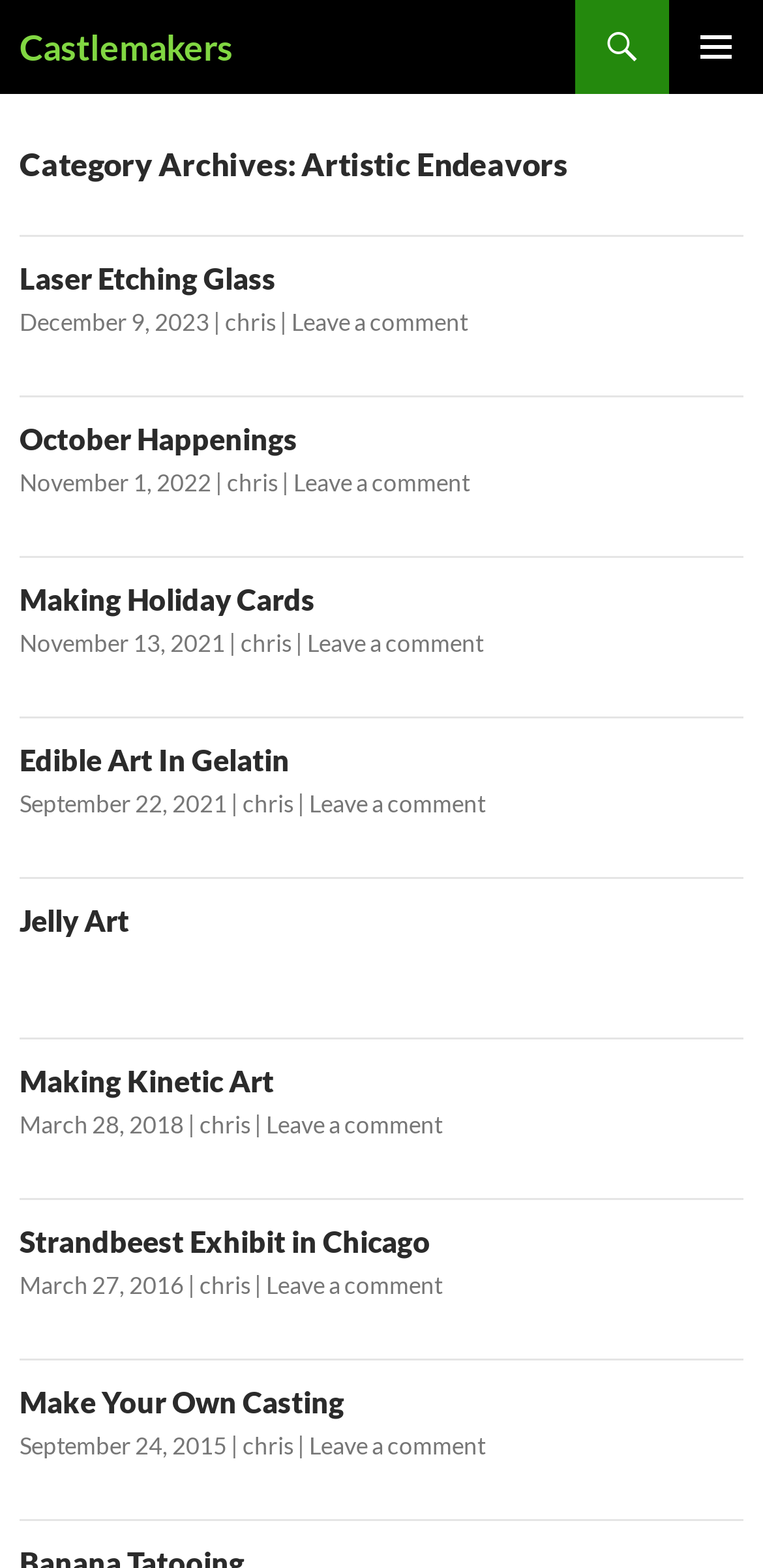Summarize the webpage with a detailed and informative caption.

The webpage is titled "Artistic Endeavors | Castlemakers" and has a primary menu button located at the top right corner. Below the title, there is a "SKIP TO CONTENT" link. The main content of the webpage is divided into several sections, each containing an article with a heading, date, author, and a "Leave a comment" link.

The first section is headed "Laser Etching Glass" and is dated December 9, 2023. It is followed by sections headed "October Happenings", "Making Holiday Cards", "Edible Art In Gelatin", "Jelly Art", "Making Kinetic Art", "Strandbeest Exhibit in Chicago", and "Make Your Own Casting". Each section has a similar layout, with the heading, date, author, and "Leave a comment" link.

The articles are arranged in a vertical column, with each section stacked below the previous one. The headings are in a larger font size and are followed by the date, author, and "Leave a comment" link in a smaller font size. The entire content is contained within a rectangular area that spans the width of the webpage, with a small margin at the top and bottom.